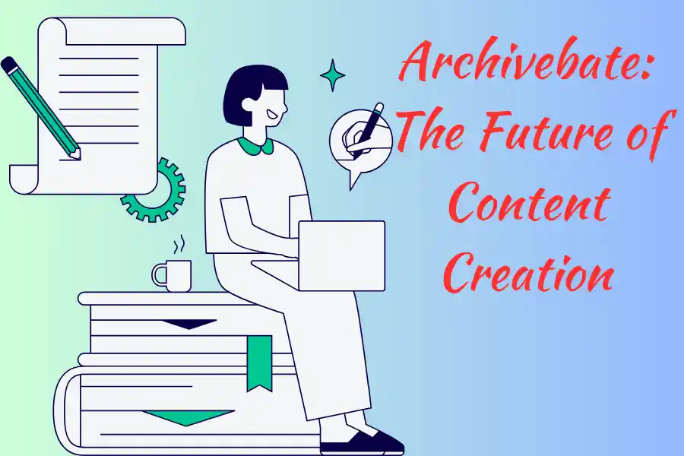What do the gears in the image represent?
Please provide a comprehensive answer based on the visual information in the image.

The gears surrounding the figure are a symbol of the innovative technology that powers the Archivebate platform, highlighting its modern and cutting-edge approach to content creation.